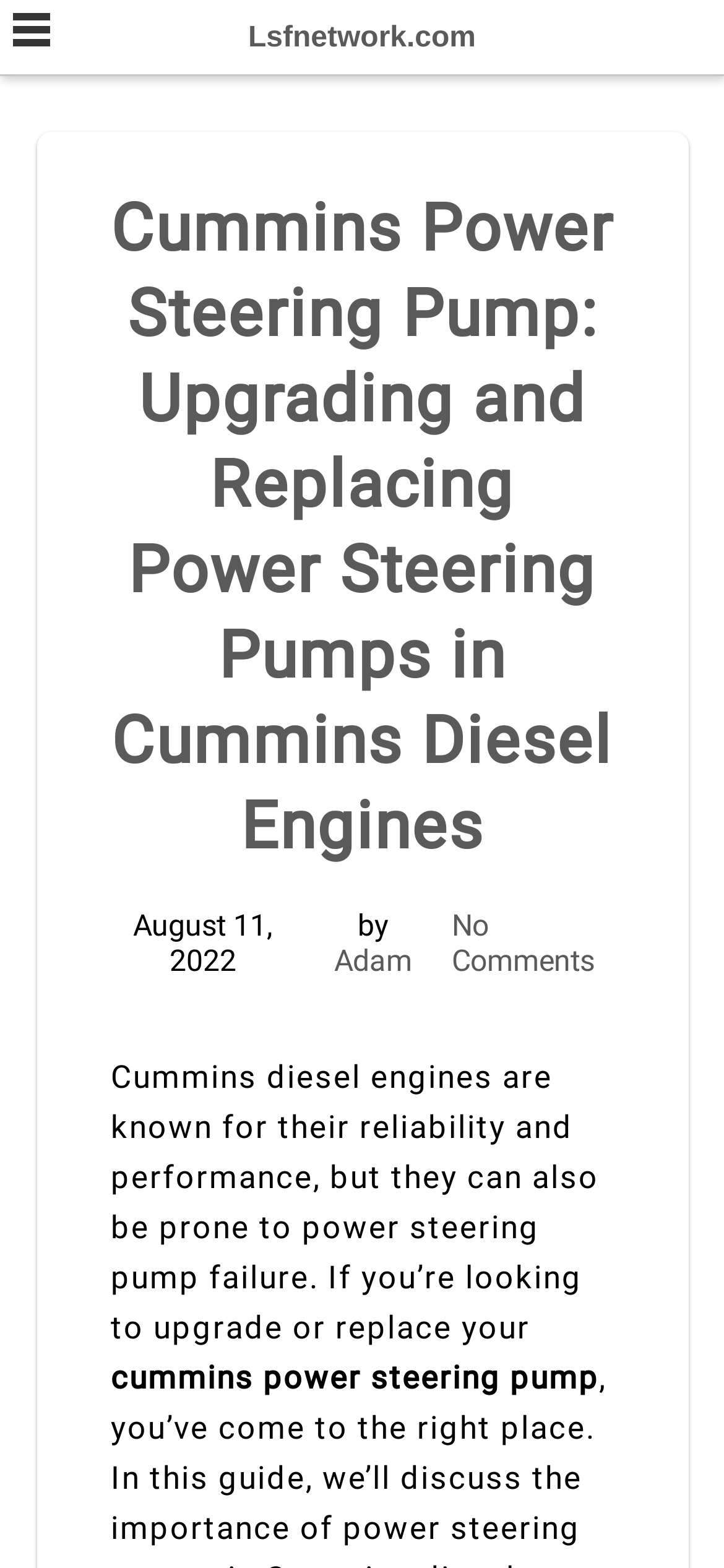How many comments are there on the article?
Look at the image and answer with only one word or phrase.

No Comments